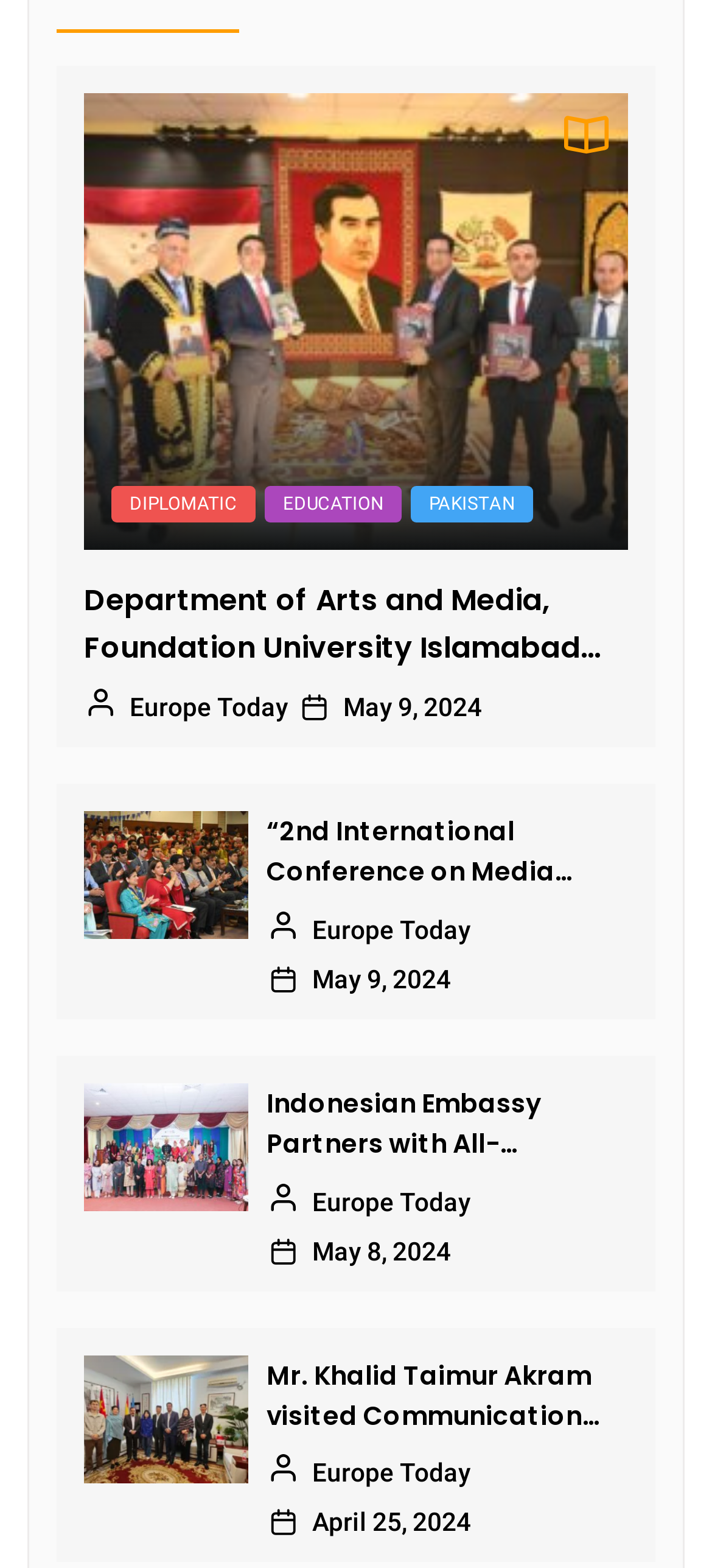Identify the bounding box coordinates for the region to click in order to carry out this instruction: "Read about the 2nd International Conference on Media and Communication Studies 2024". Provide the coordinates using four float numbers between 0 and 1, formatted as [left, top, right, bottom].

[0.374, 0.517, 0.856, 0.57]